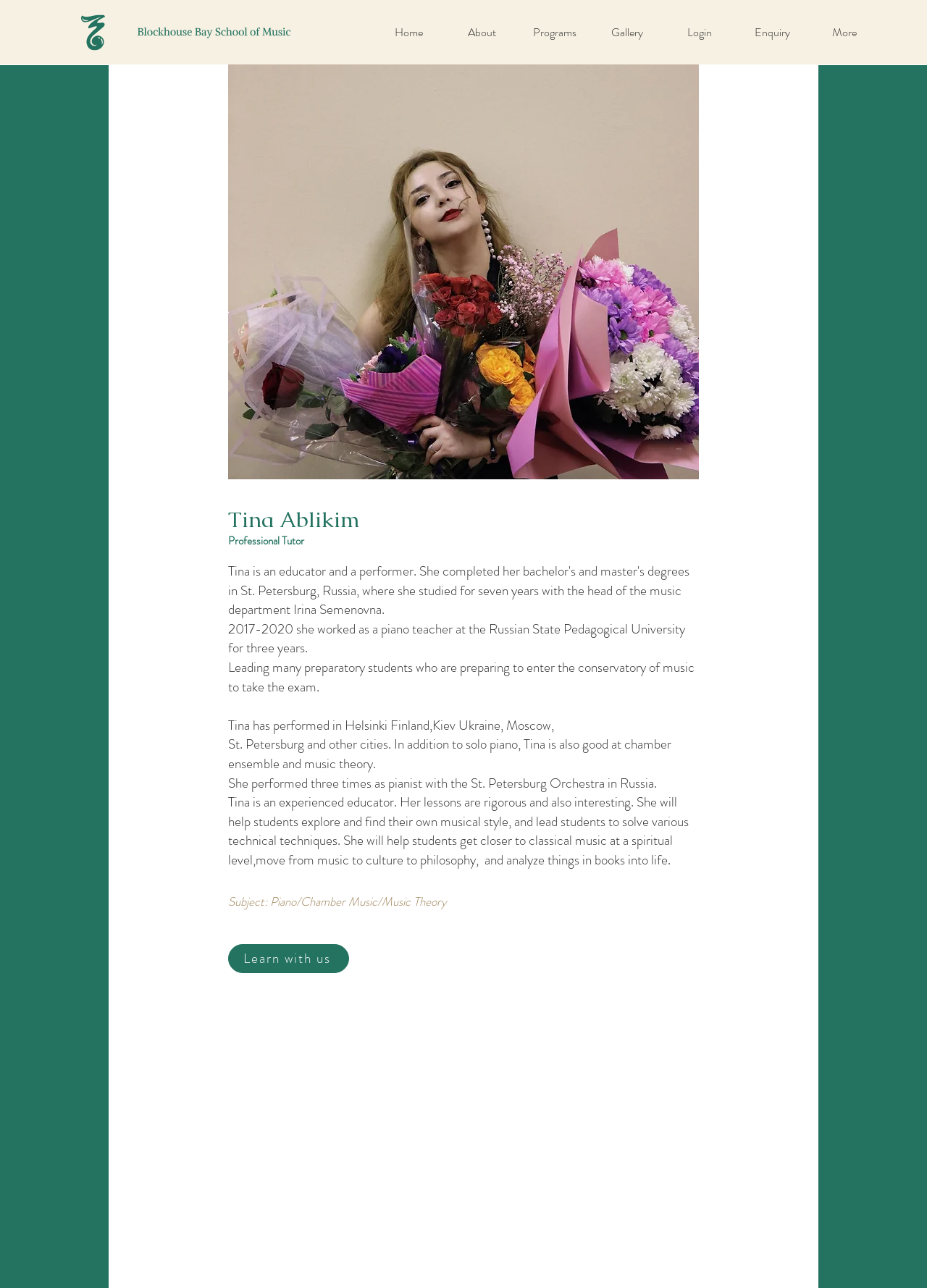Specify the bounding box coordinates for the region that must be clicked to perform the given instruction: "Click on the 'Home' link".

[0.402, 0.014, 0.48, 0.037]